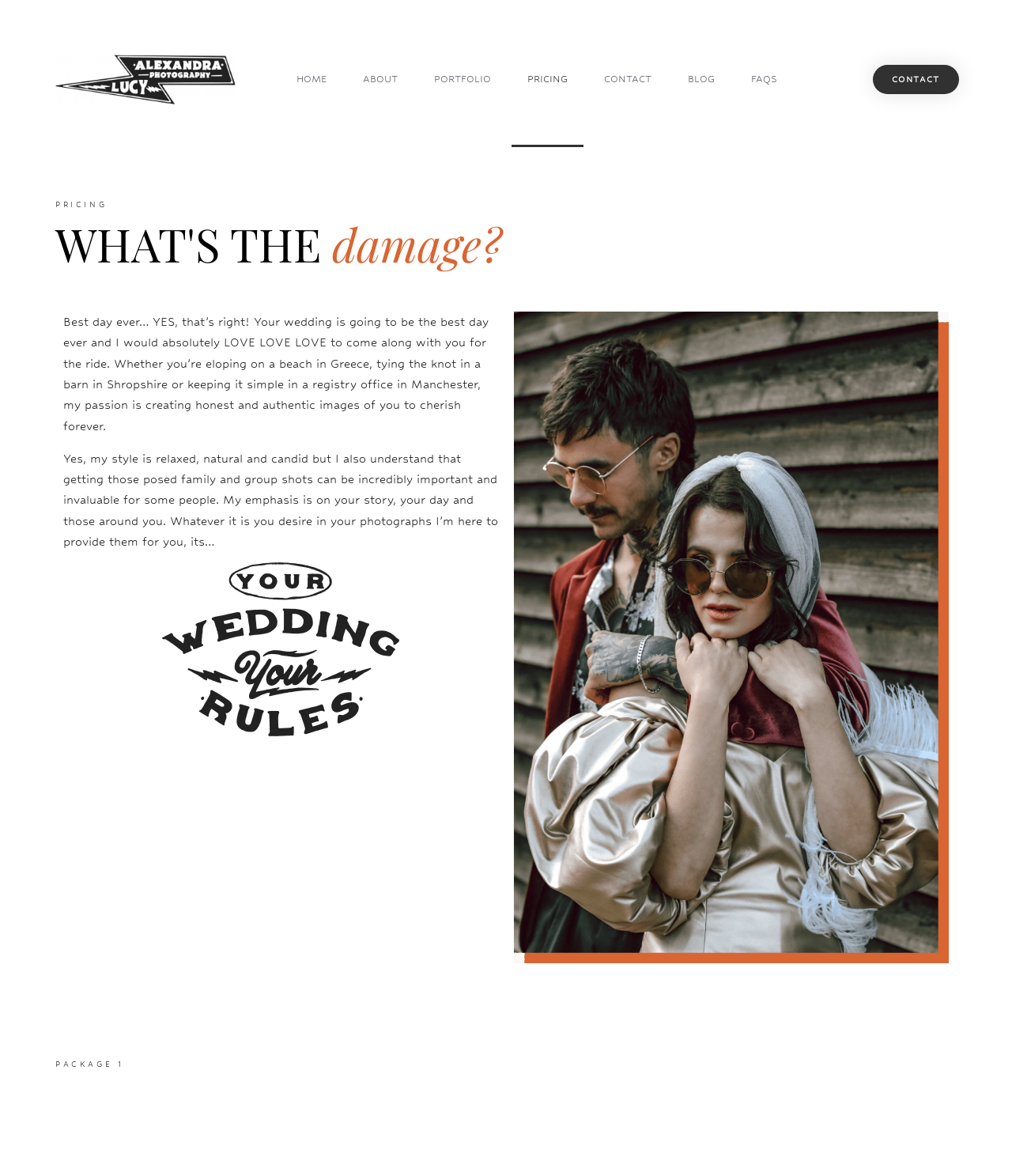Find the bounding box coordinates of the element you need to click on to perform this action: 'View post details'. The coordinates should be represented by four float values between 0 and 1, in the format [left, top, right, bottom].

None